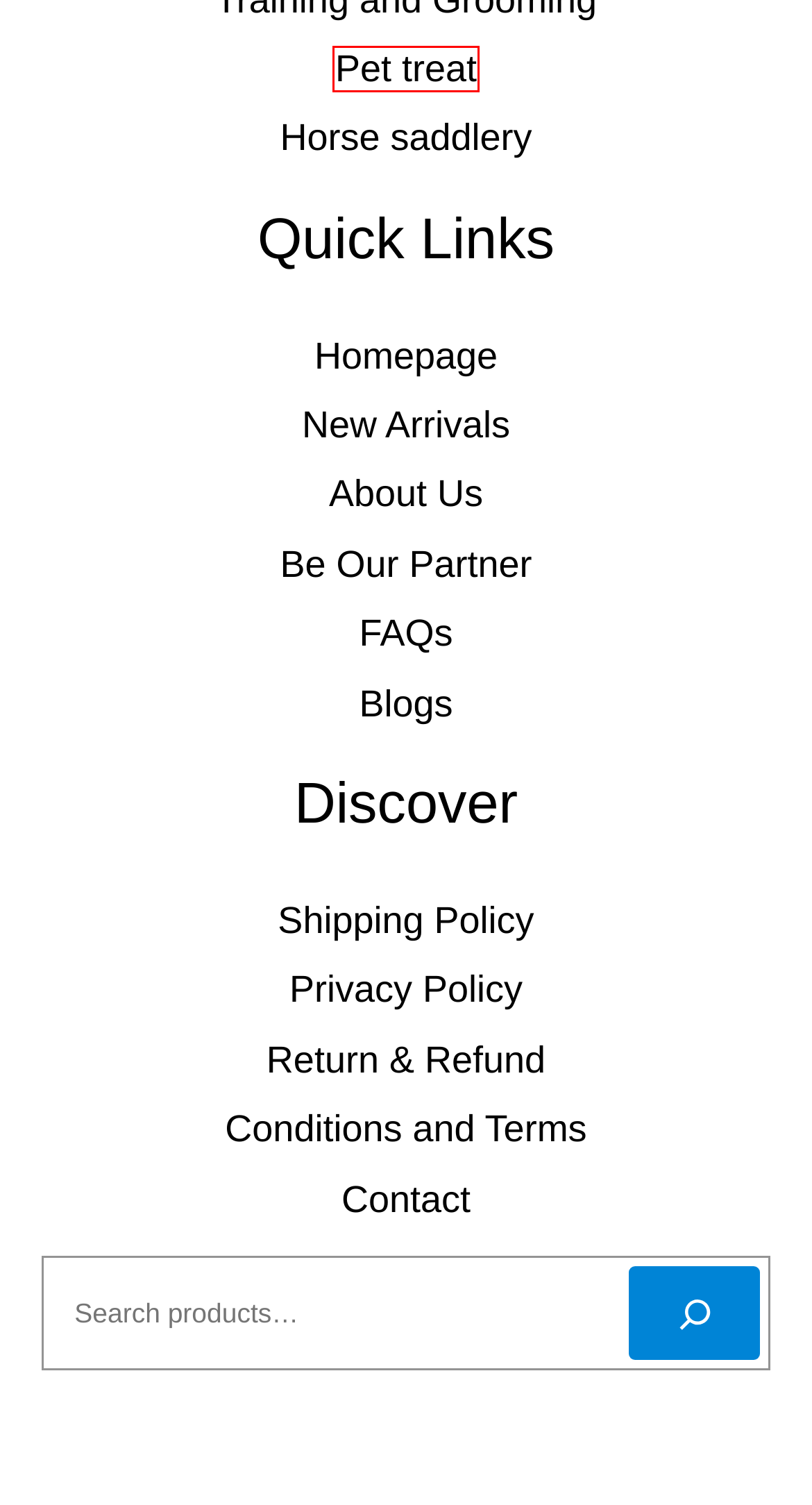Examine the webpage screenshot and identify the UI element enclosed in the red bounding box. Pick the webpage description that most accurately matches the new webpage after clicking the selected element. Here are the candidates:
A. Pet treat | Founddream
B. FAQs | Founddream
C. Horse saddlery | Founddream
D. New Arrivals | Founddream
E. SHIPPING POLICY | Quality Wholesale Pet Supplies-Dog Collars_Dog Toys_Dog Leash |
F. The Pet Supplies Blog and Pet Lifestyle
G. Conditions and Terms | Founddream
H. About founddream online wholesale store

A